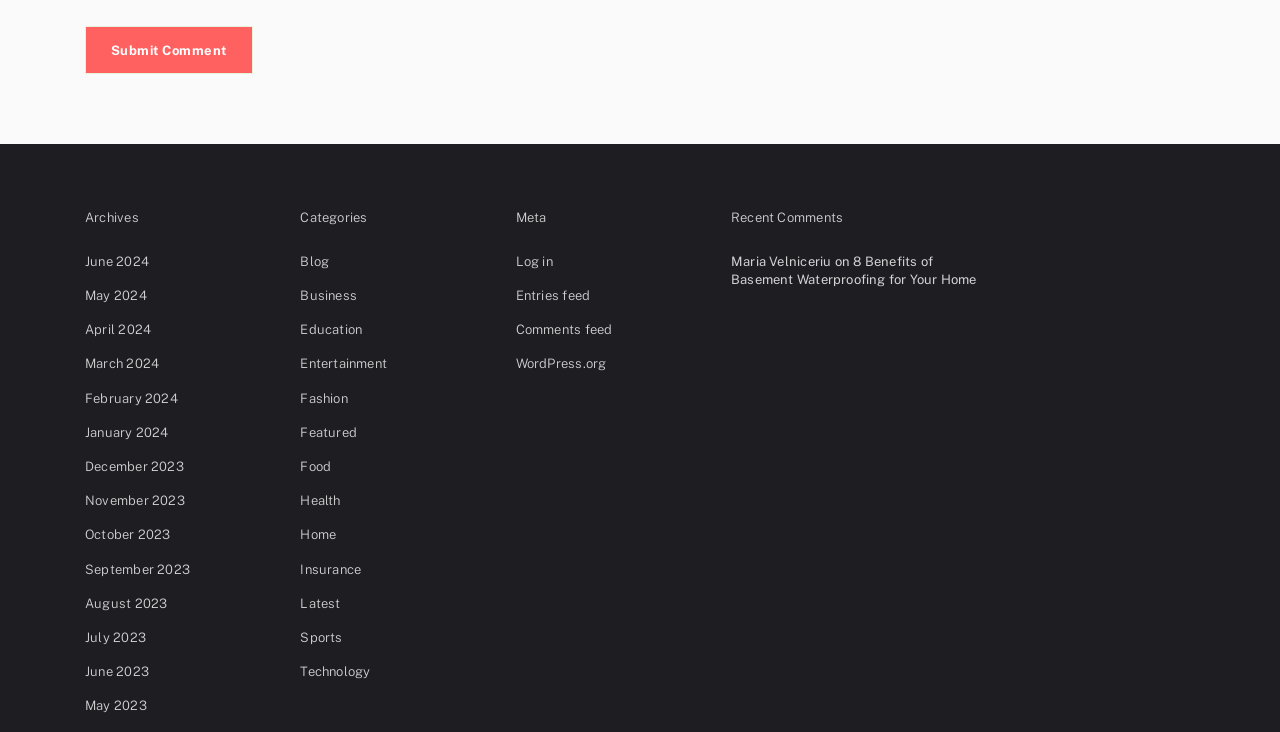Identify the bounding box coordinates of the clickable section necessary to follow the following instruction: "Browse the 'Blog' category". The coordinates should be presented as four float numbers from 0 to 1, i.e., [left, top, right, bottom].

[0.235, 0.347, 0.257, 0.367]